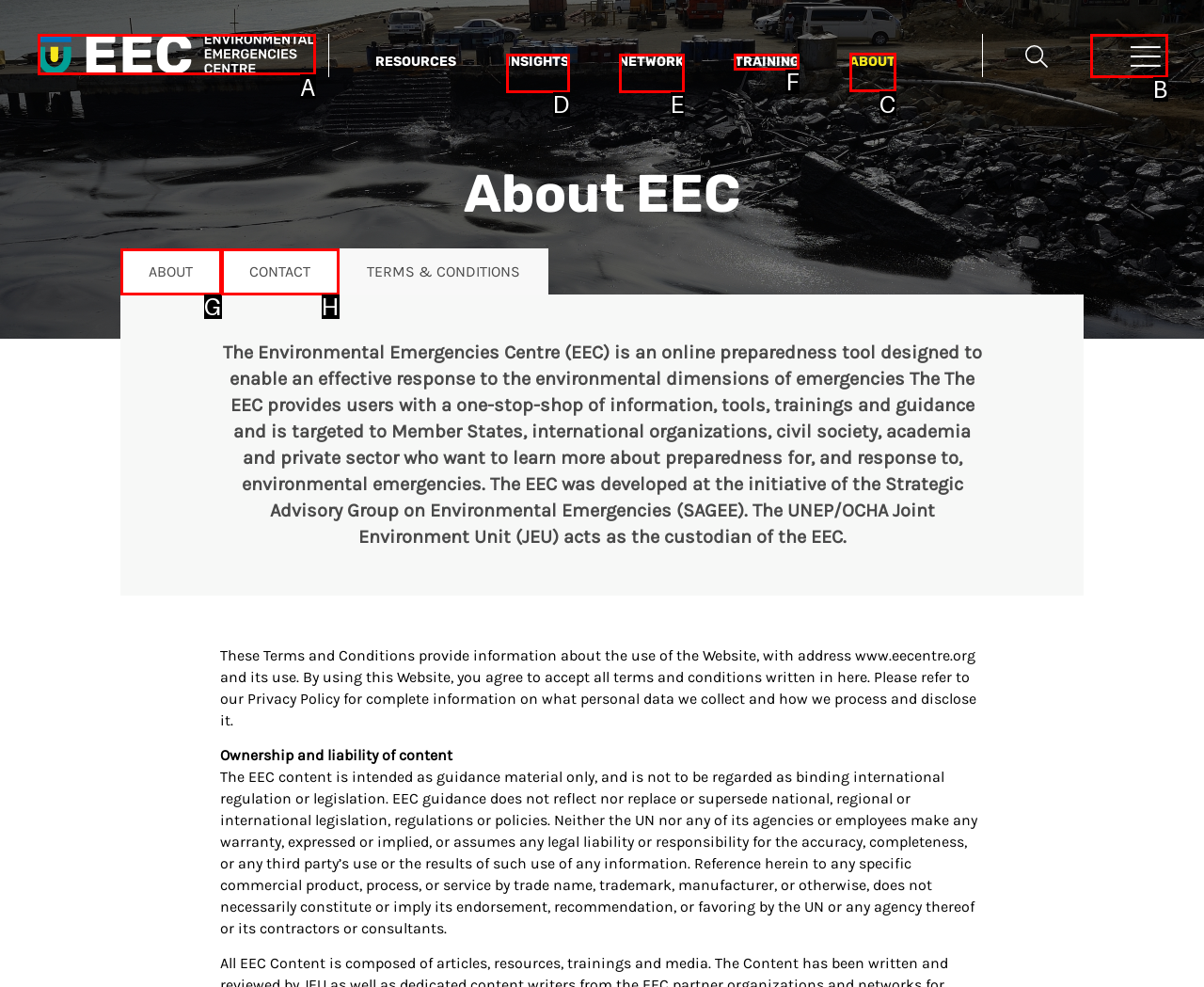Select the HTML element to finish the task: Go to the ABOUT page Reply with the letter of the correct option.

C